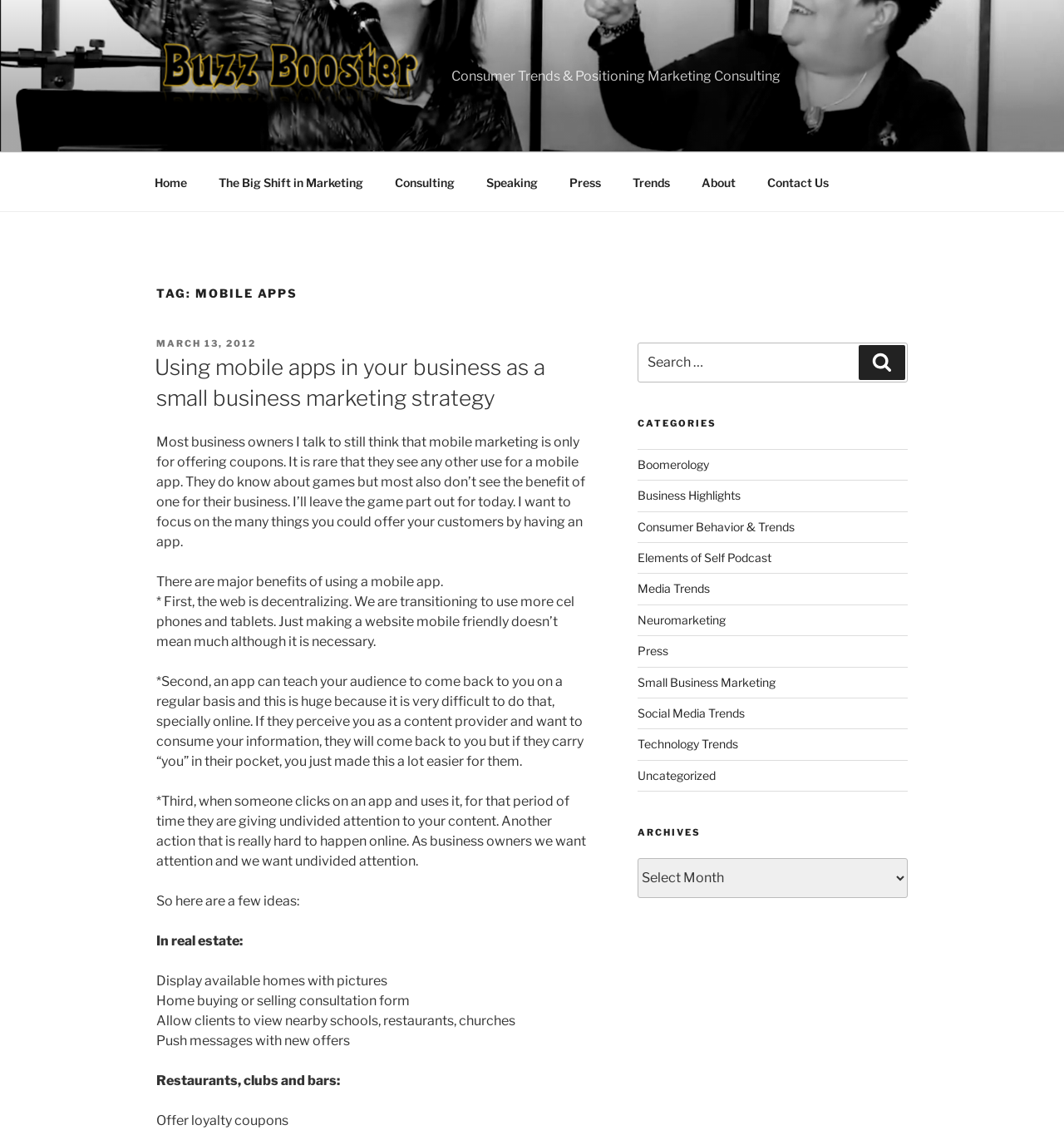Identify the bounding box coordinates of the specific part of the webpage to click to complete this instruction: "Click on the 'Home' link".

[0.131, 0.143, 0.189, 0.179]